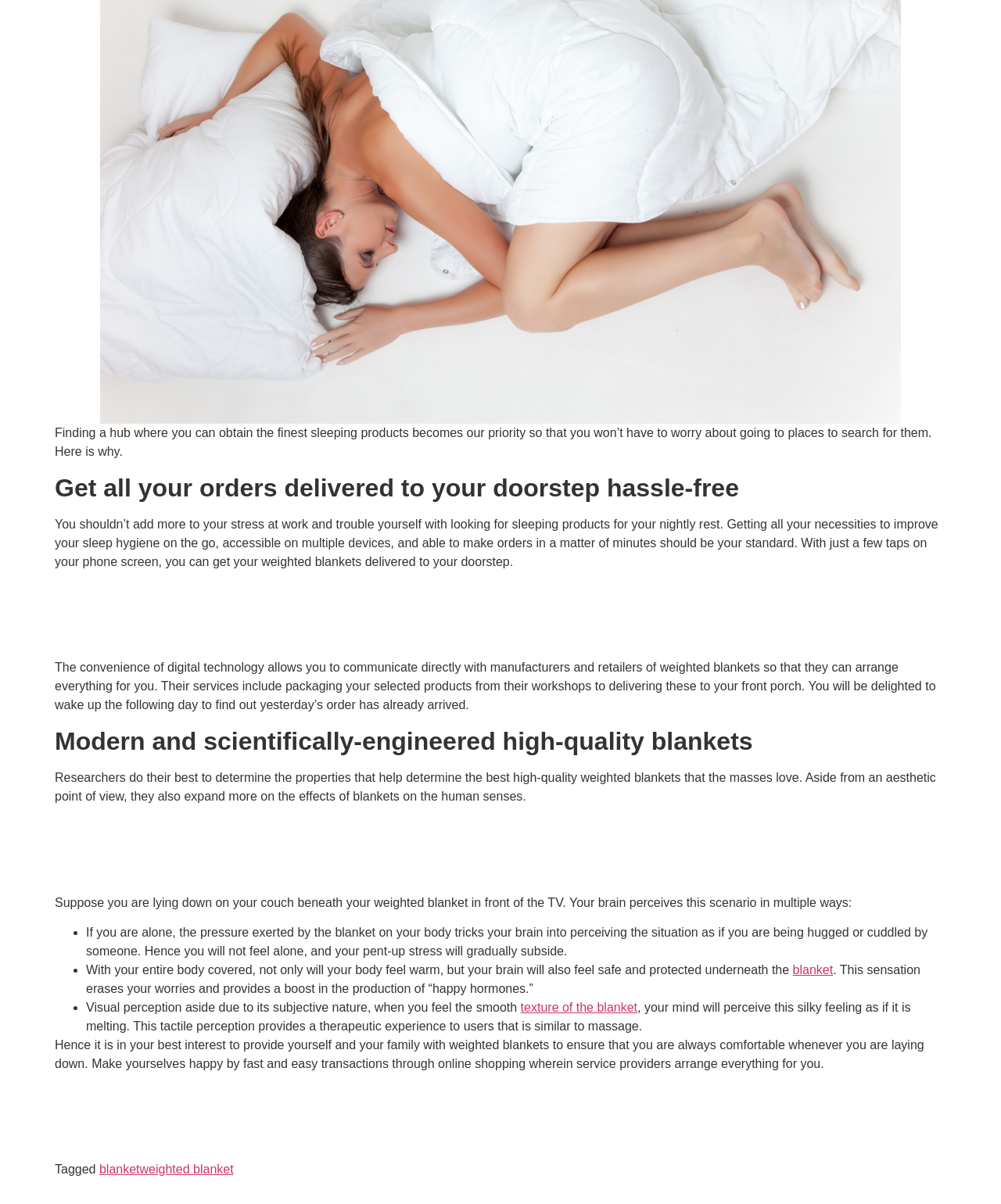Determine the bounding box coordinates for the UI element matching this description: "vmullagaliyev".

None